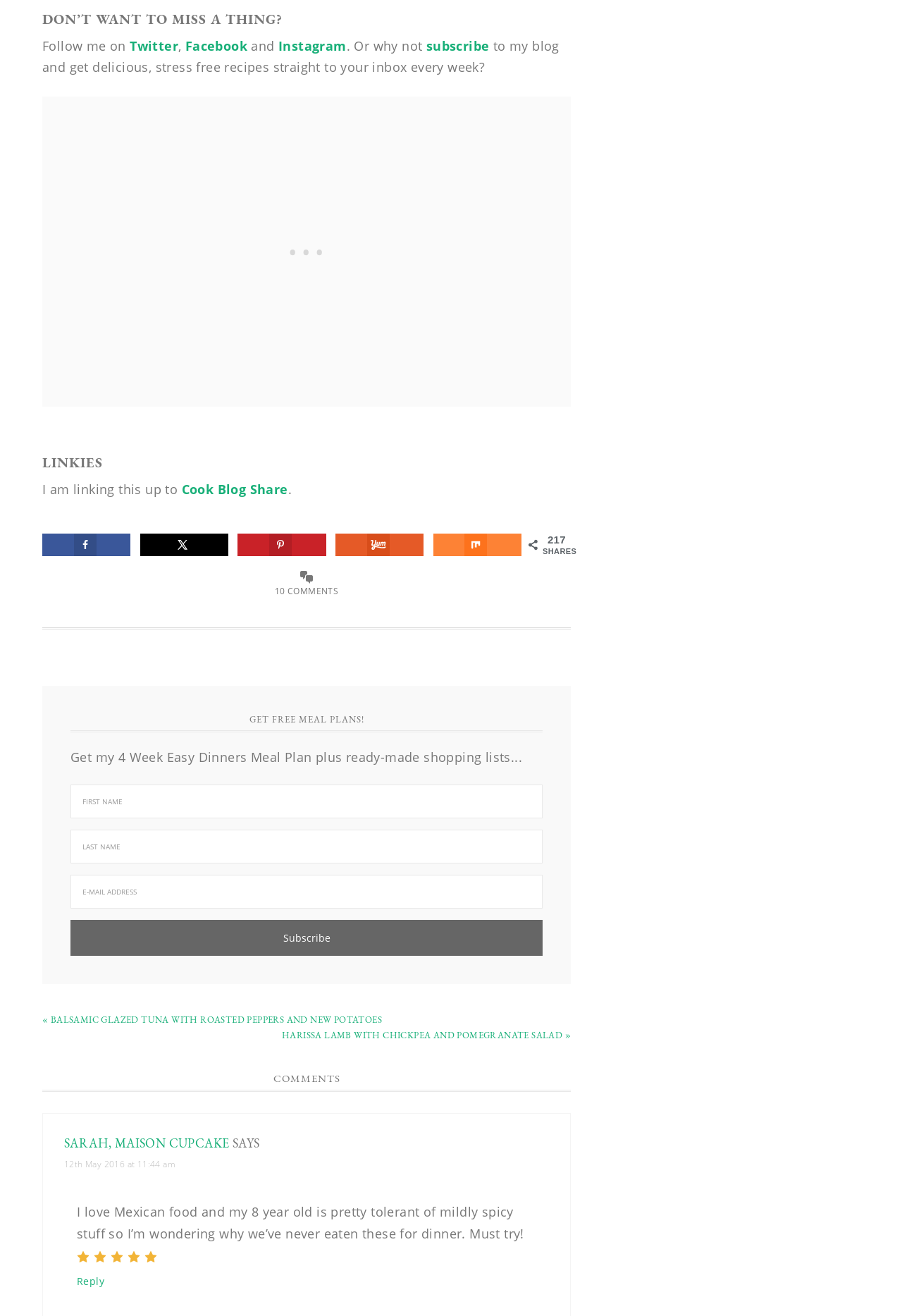Indicate the bounding box coordinates of the element that must be clicked to execute the instruction: "Read the Privacy Policy". The coordinates should be given as four float numbers between 0 and 1, i.e., [left, top, right, bottom].

None